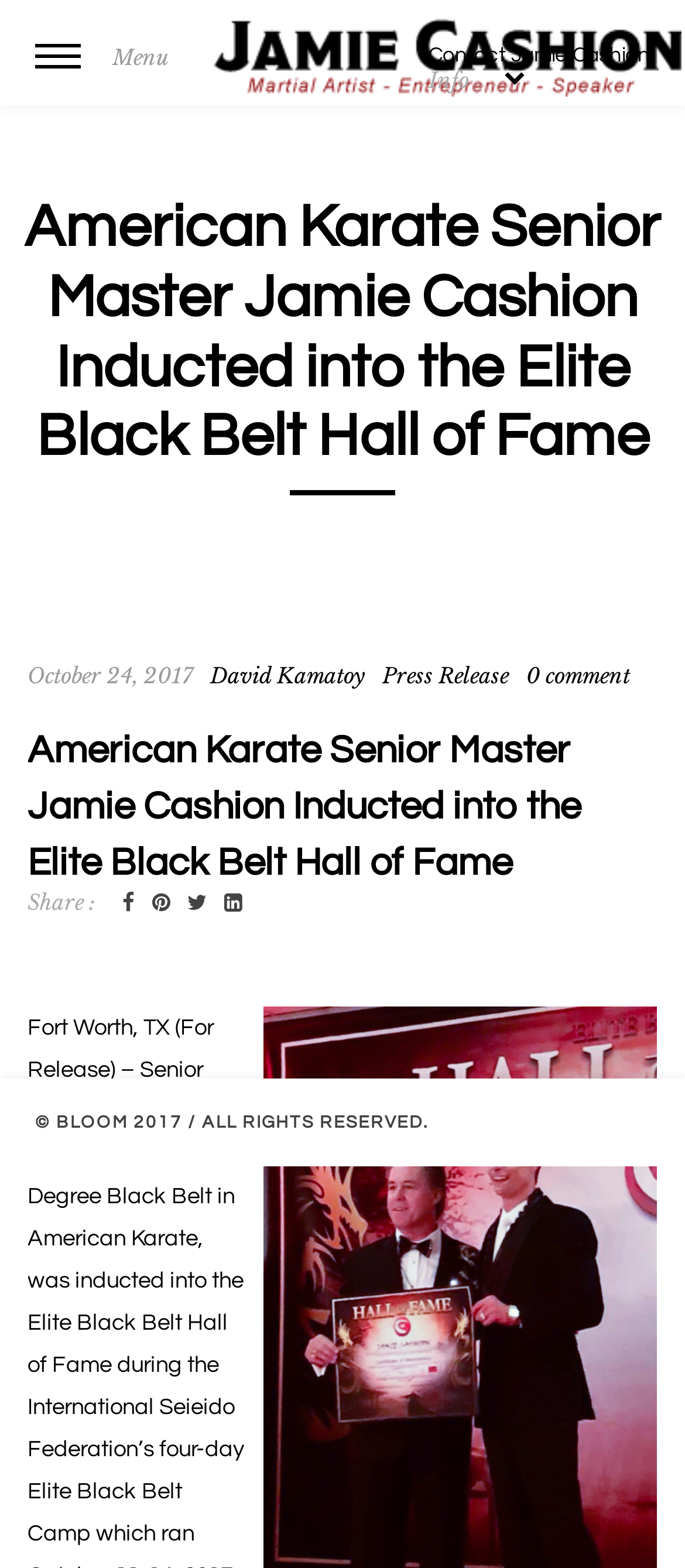How many comments are there on the article?
Based on the image, answer the question in a detailed manner.

I found the answer by looking at the comment section, where it says '0 comment', which indicates that there are no comments on the article.